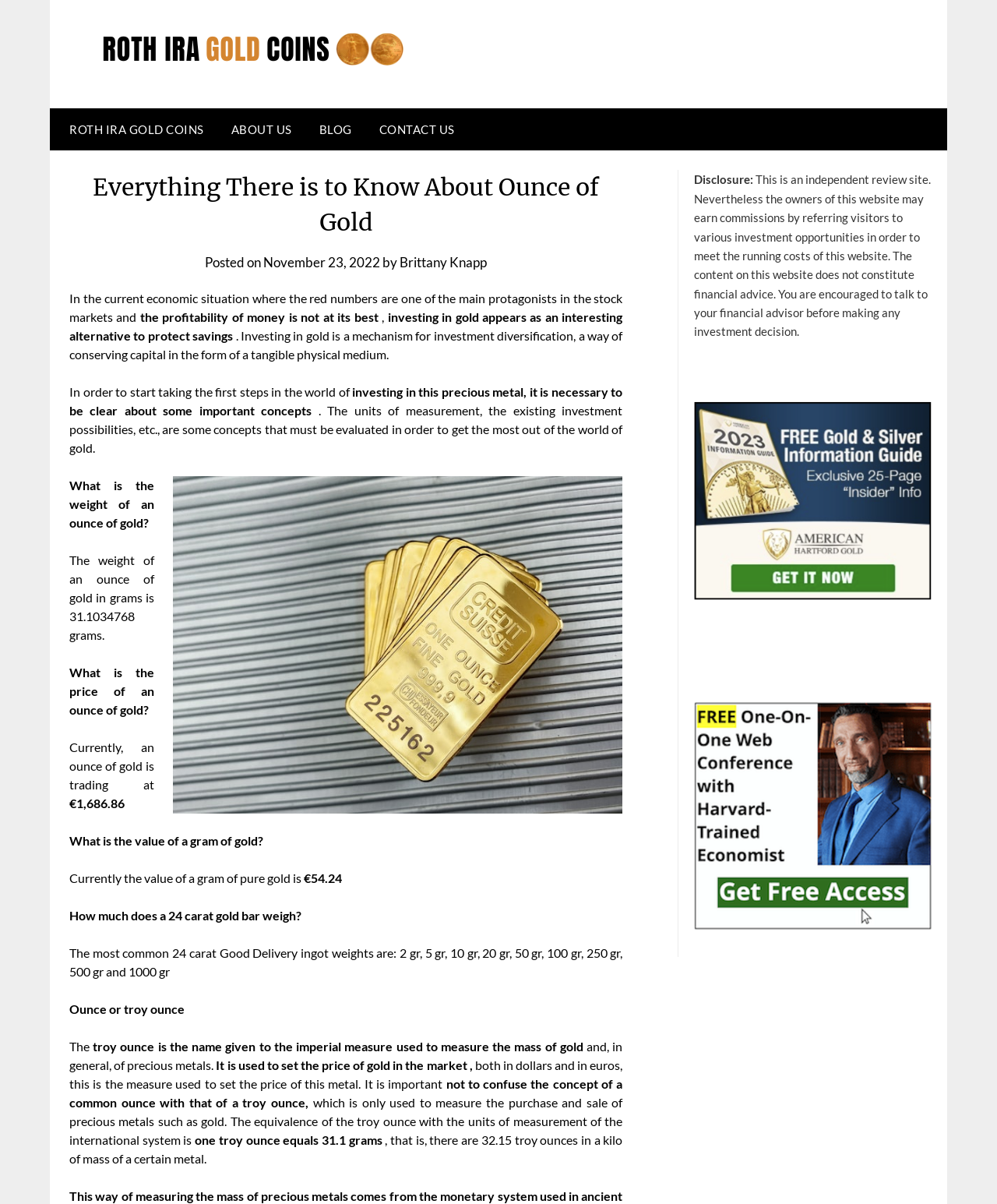Based on what you see in the screenshot, provide a thorough answer to this question: What is the difference between a common ounce and a troy ounce?

The answer can be inferred from the text 'it is important not to confuse the concept of a common ounce with that of a troy ounce, which is only used to measure the purchase and sale of precious metals such as gold' which highlights the difference between the two units of measurement.